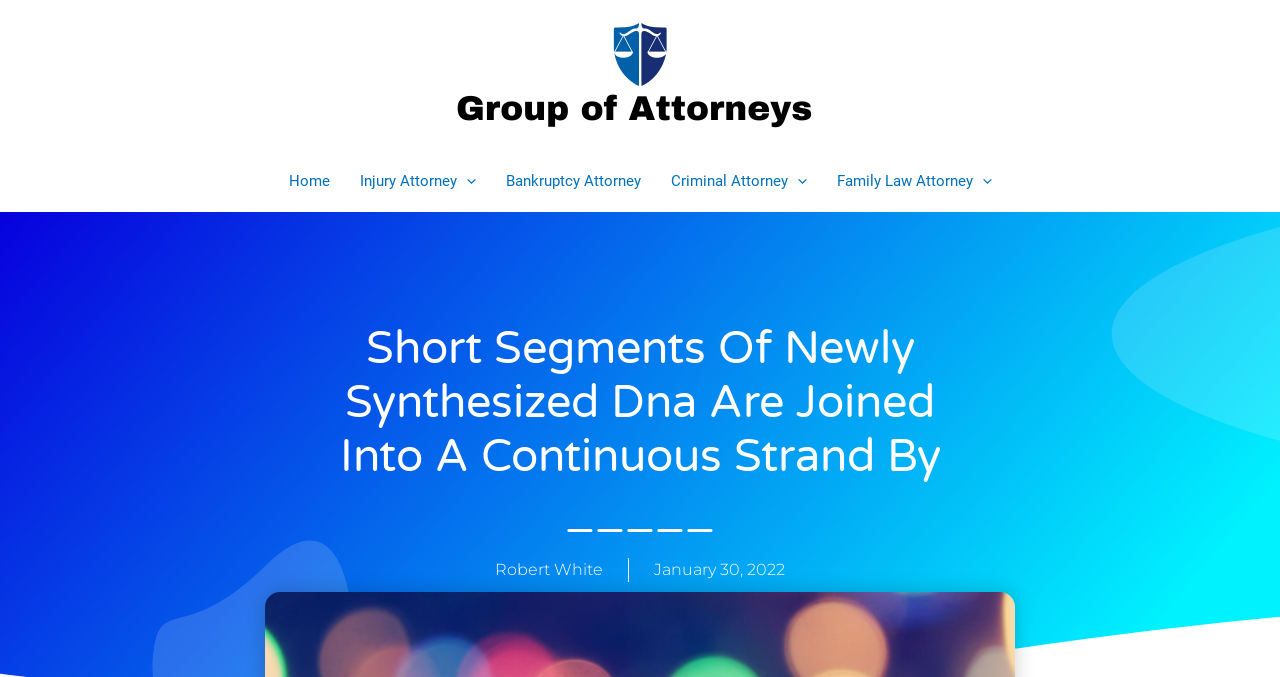Indicate the bounding box coordinates of the clickable region to achieve the following instruction: "Click on Home."

[0.214, 0.223, 0.269, 0.312]